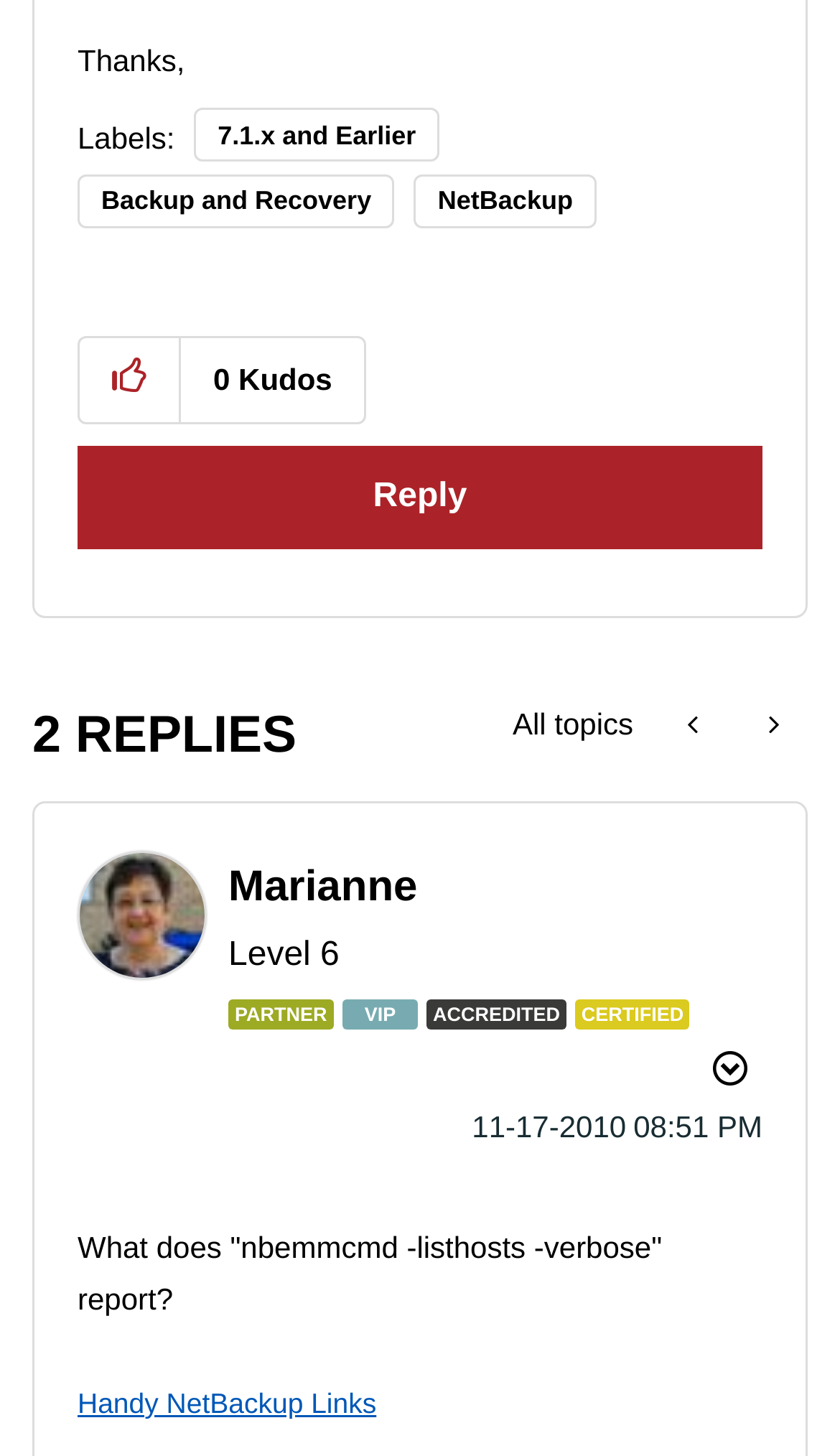Please determine the bounding box coordinates of the section I need to click to accomplish this instruction: "Click on the link to view NetBackup".

[0.493, 0.119, 0.71, 0.156]